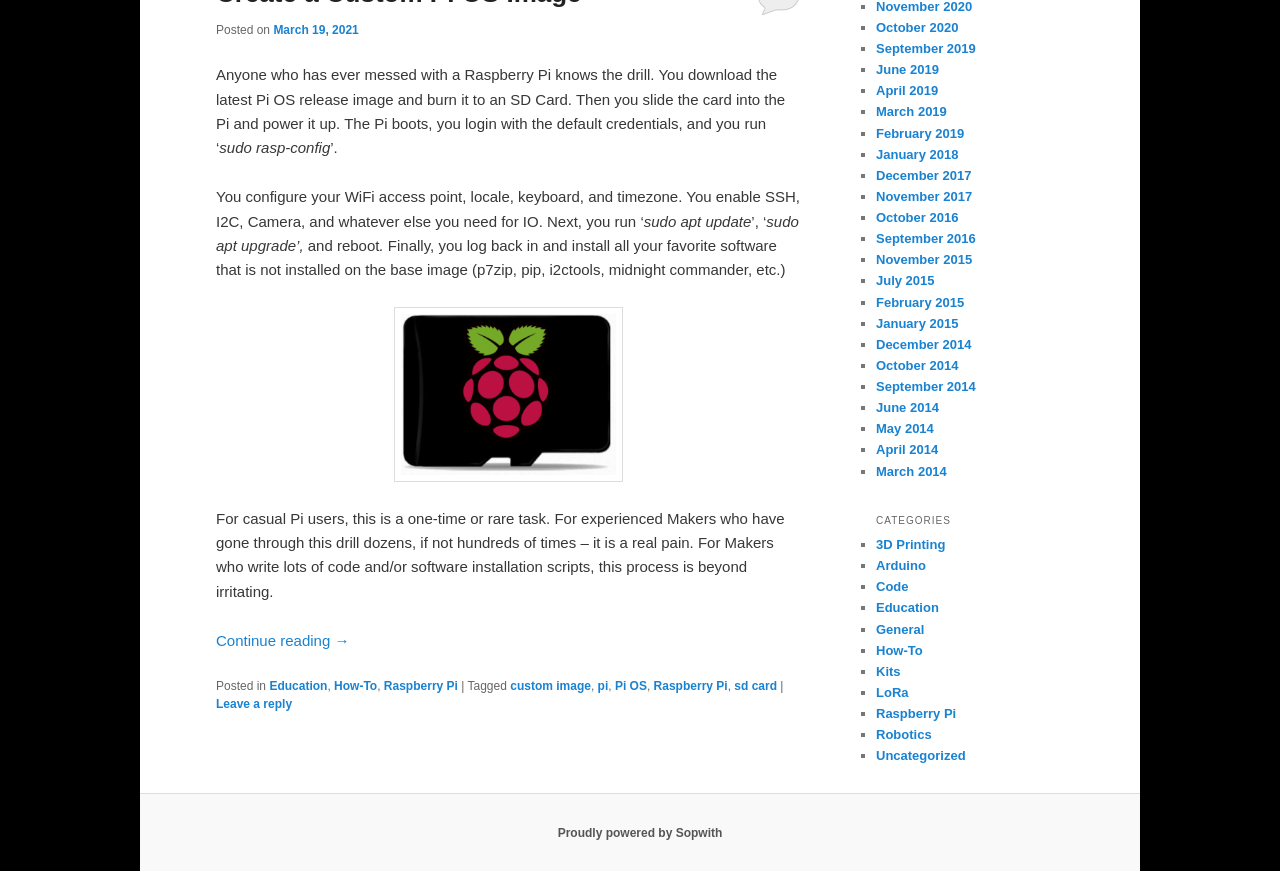What is the author trying to do with the Raspberry Pi?
Please provide an in-depth and detailed response to the question.

The author is trying to configure the Raspberry Pi by downloading the latest Pi OS release image, burning it to an SD card, and then configuring the WiFi access point, locale, keyboard, and timezone.